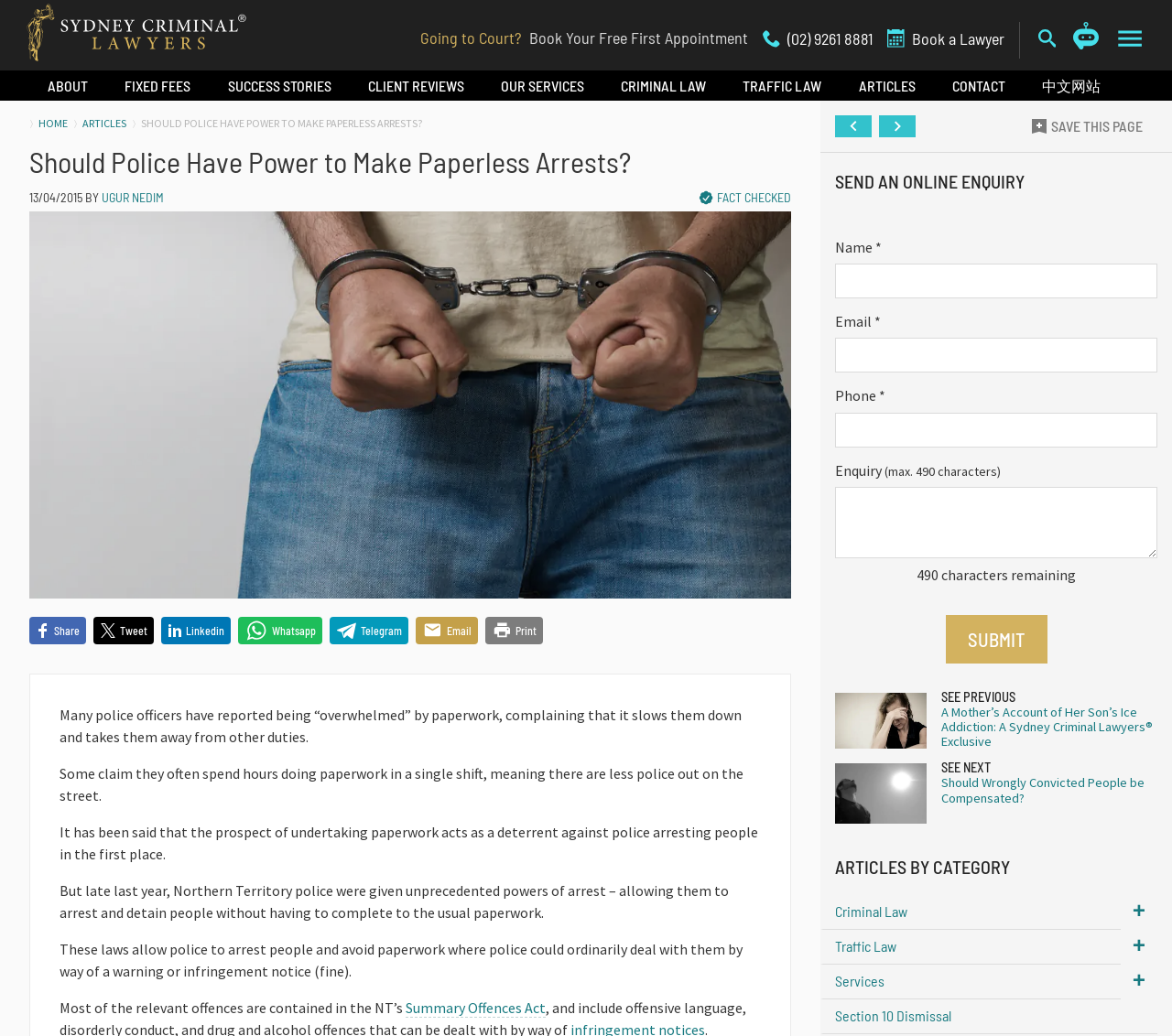Please find the bounding box coordinates in the format (top-left x, top-left y, bottom-right x, bottom-right y) for the given element description. Ensure the coordinates are floating point numbers between 0 and 1. Description: Traffic Law (472)

[0.7, 0.898, 0.956, 0.931]